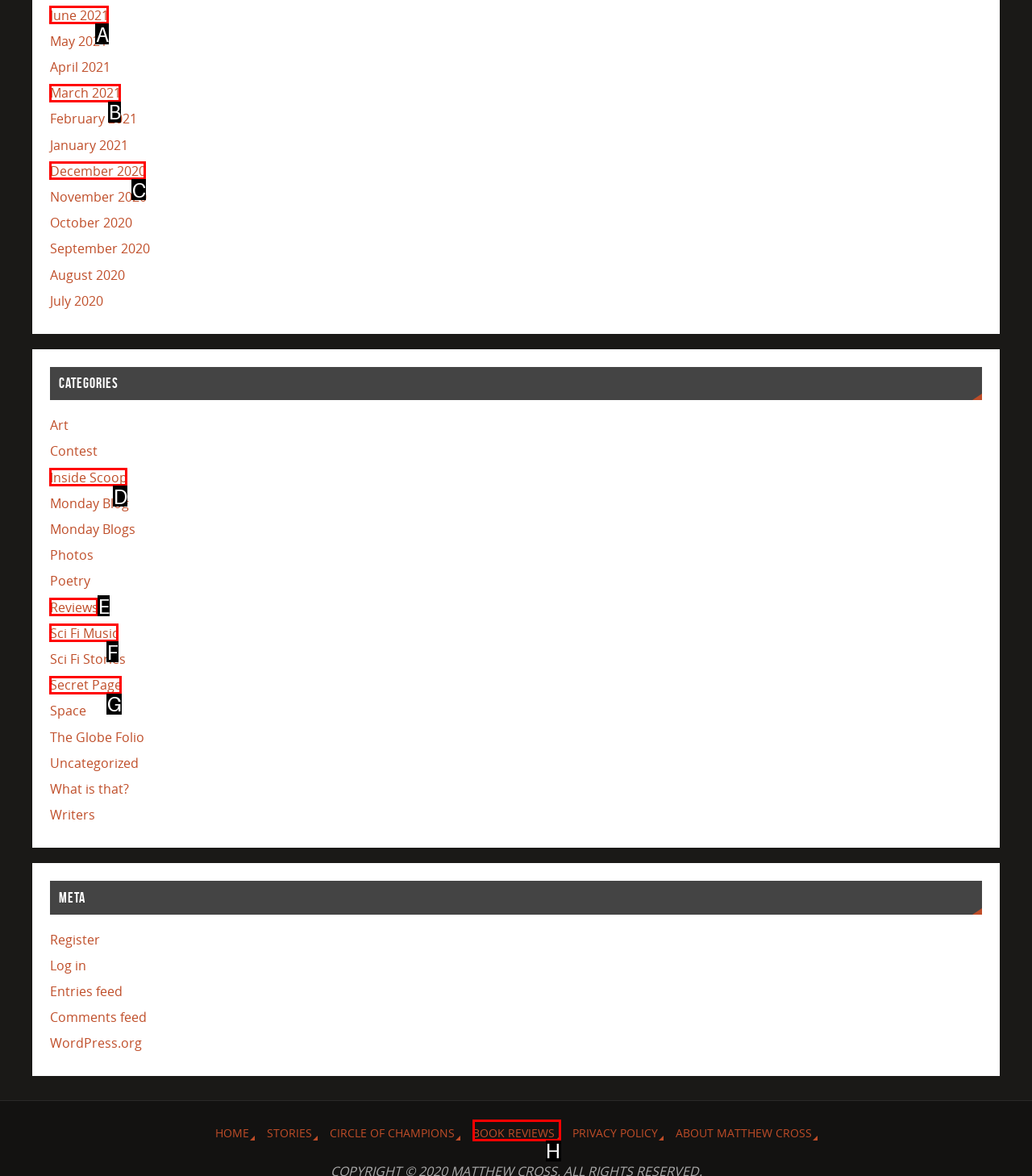Identify the HTML element to click to fulfill this task: Read book reviews
Answer with the letter from the given choices.

H